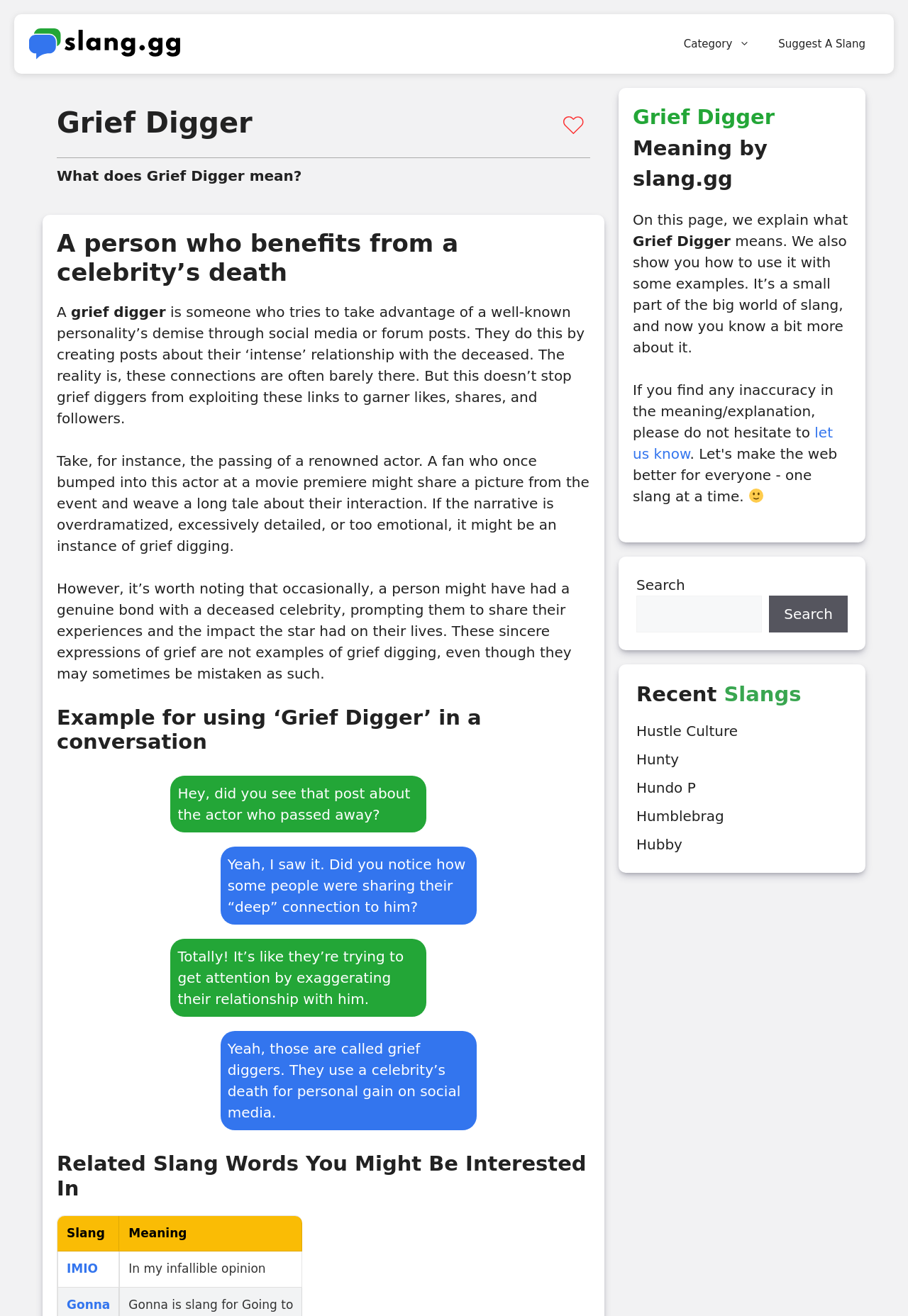What is the difference between a grief digger and someone who had a genuine bond with a deceased celebrity?
Based on the screenshot, provide your answer in one word or phrase.

Grief diggers exaggerate their relationship